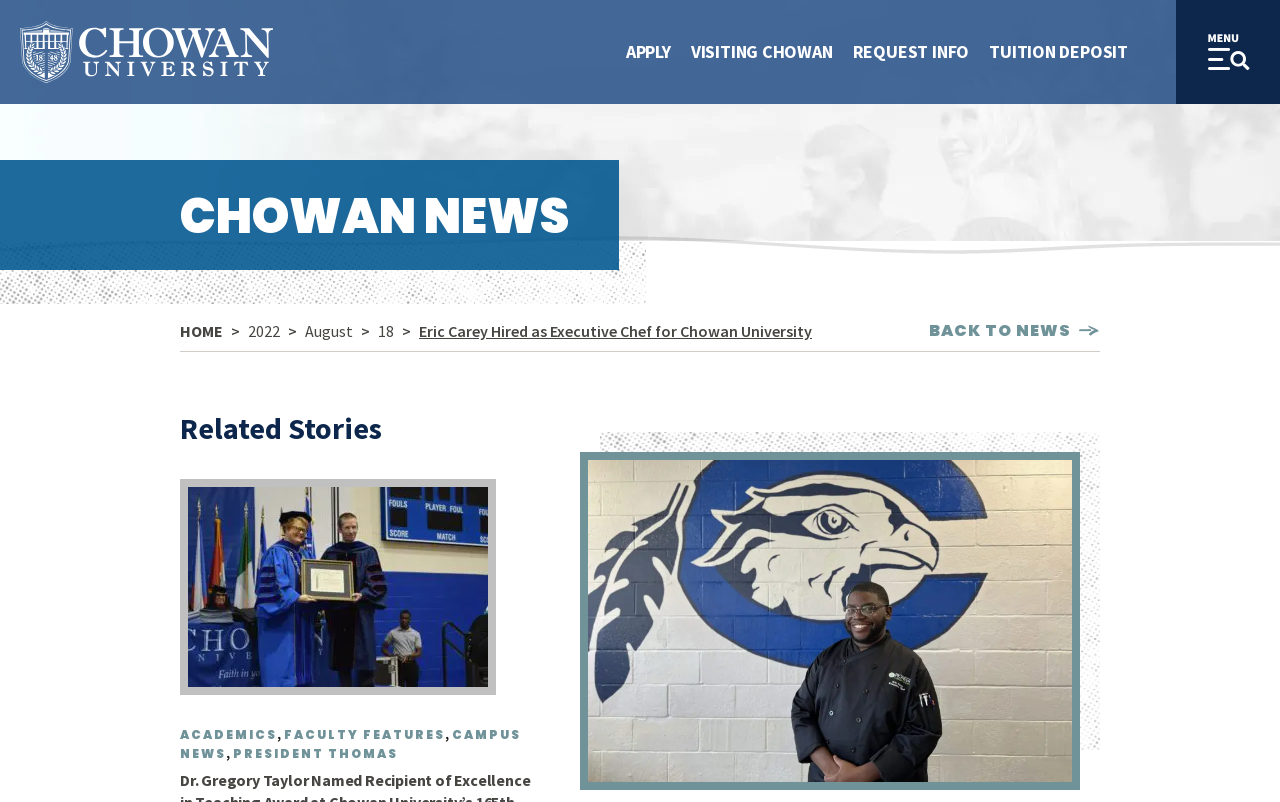Find the bounding box coordinates of the element's region that should be clicked in order to follow the given instruction: "Click the 'BACK TO NEWS' link". The coordinates should consist of four float numbers between 0 and 1, i.e., [left, top, right, bottom].

[0.726, 0.396, 0.859, 0.43]